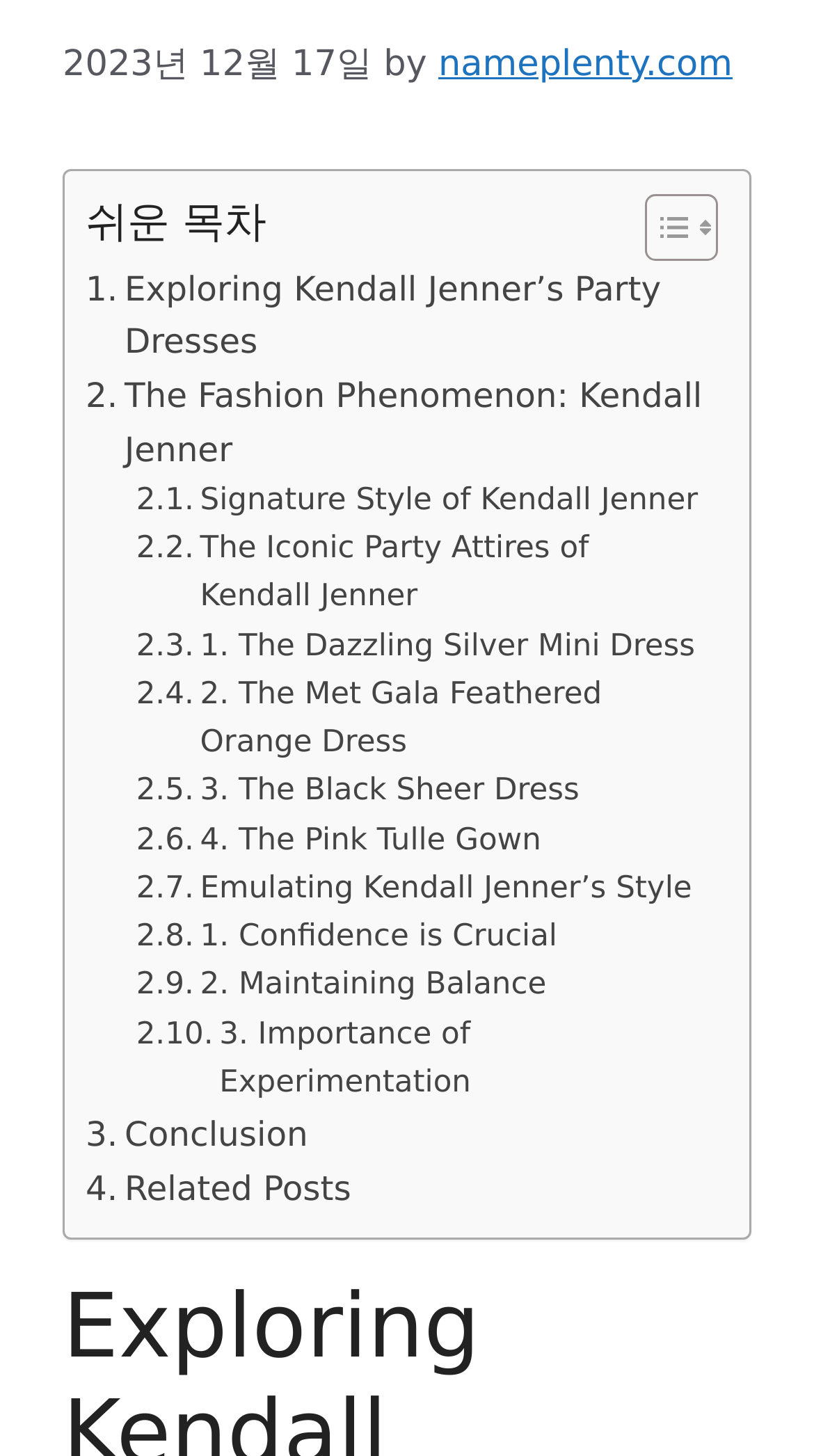Please specify the bounding box coordinates of the element that should be clicked to execute the given instruction: 'Go to Related Posts'. Ensure the coordinates are four float numbers between 0 and 1, expressed as [left, top, right, bottom].

[0.105, 0.798, 0.431, 0.836]